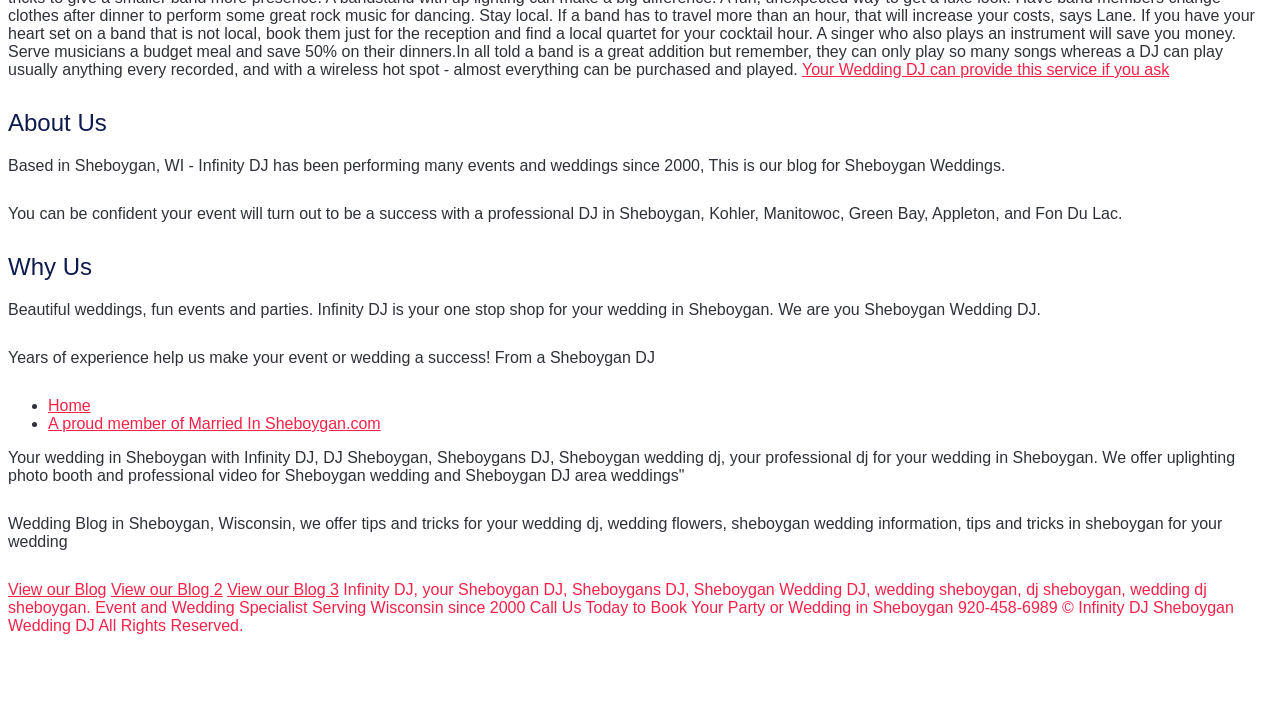Find the bounding box coordinates of the clickable element required to execute the following instruction: "Enter your full name". Provide the coordinates as four float numbers between 0 and 1, i.e., [left, top, right, bottom].

None